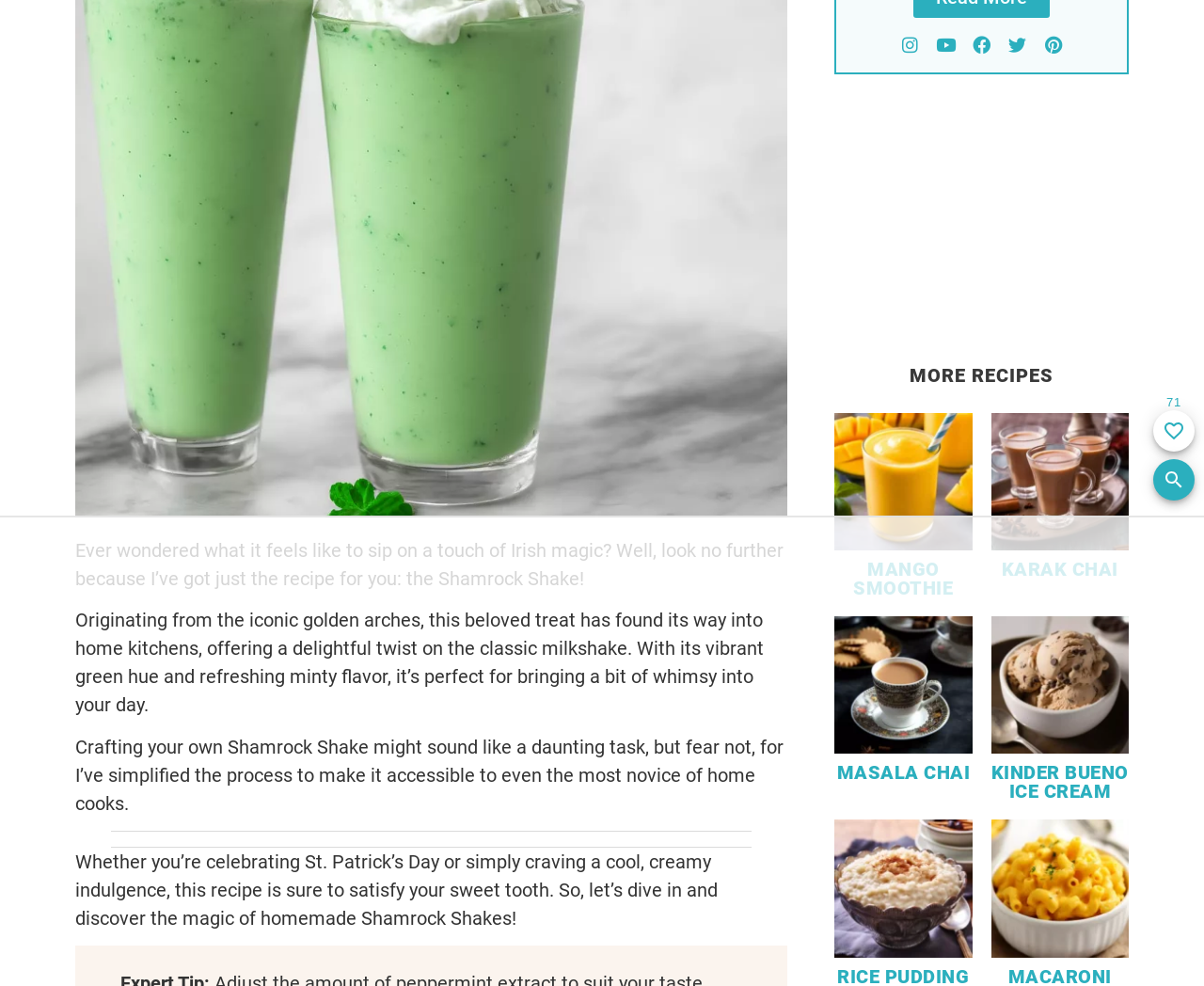Locate the bounding box of the UI element described in the following text: "aria-label="Close Search"".

[0.475, 0.922, 0.516, 0.971]